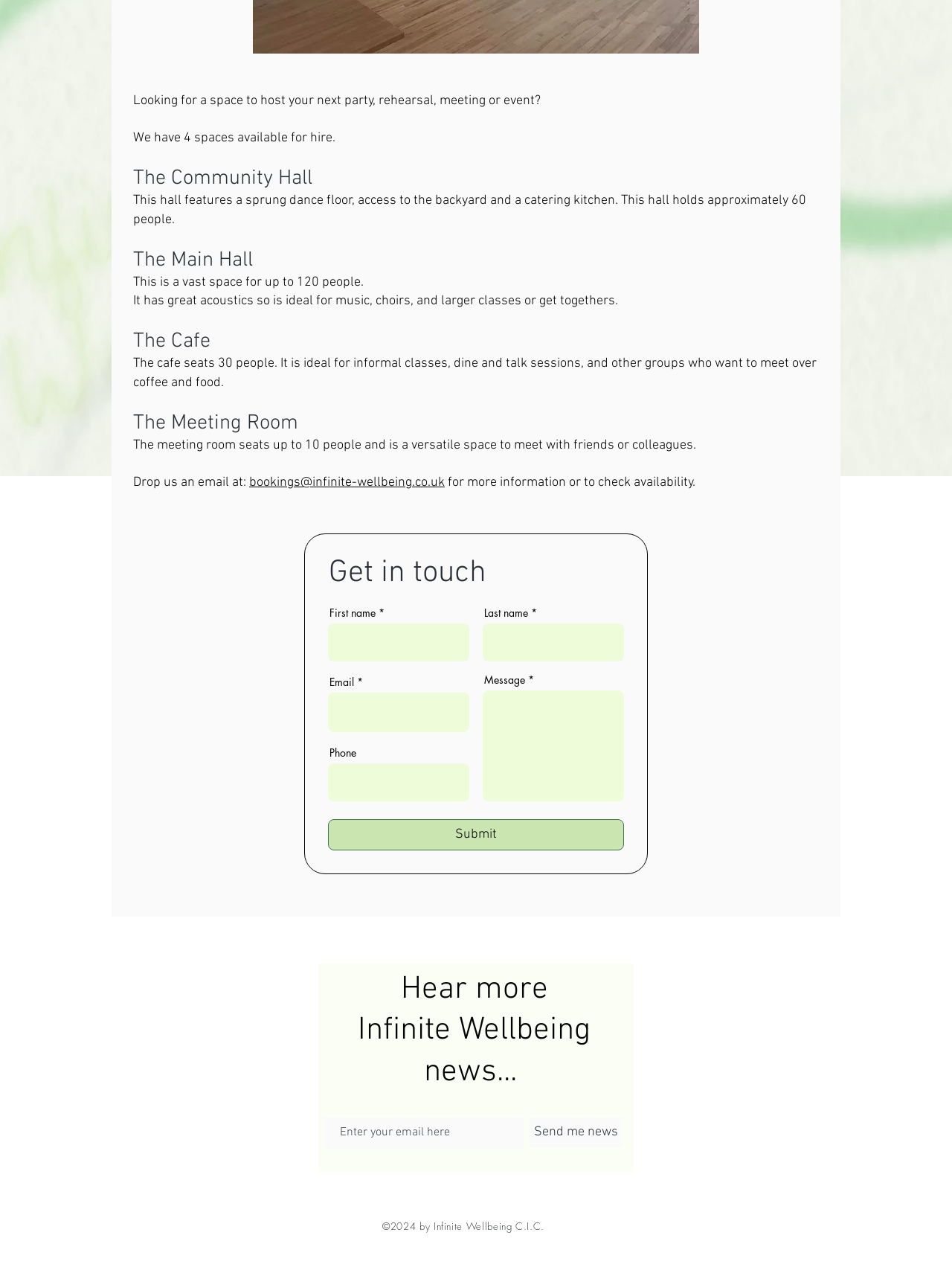Bounding box coordinates are specified in the format (top-left x, top-left y, bottom-right x, bottom-right y). All values are floating point numbers bounded between 0 and 1. Please provide the bounding box coordinate of the region this sentence describes: bookings@infinite-wellbeing.co.uk

[0.262, 0.373, 0.467, 0.385]